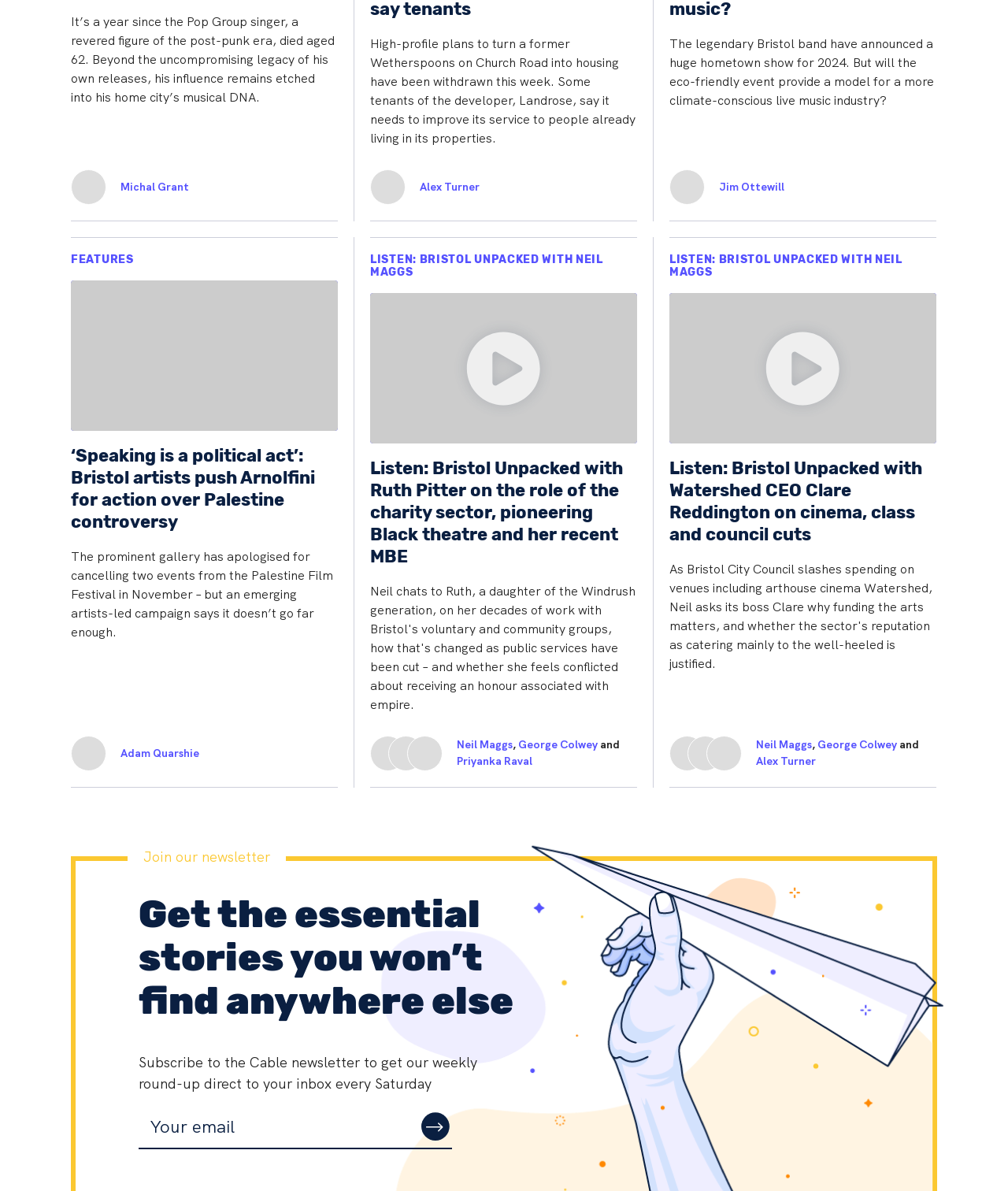Please identify the bounding box coordinates of the region to click in order to complete the given instruction: "View products". The coordinates should be four float numbers between 0 and 1, i.e., [left, top, right, bottom].

None